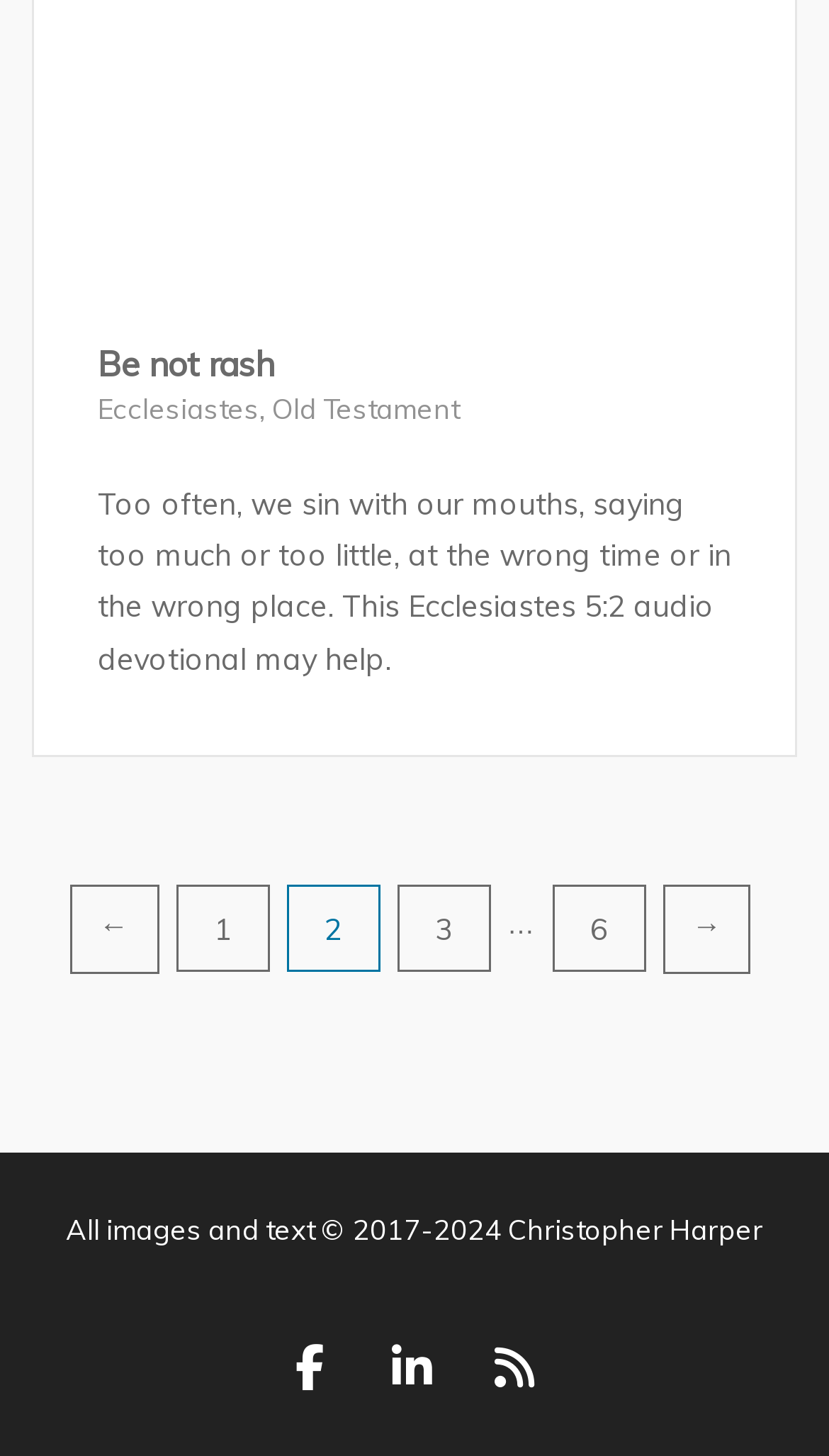Pinpoint the bounding box coordinates of the area that should be clicked to complete the following instruction: "Click the link to Ecclesiastes". The coordinates must be given as four float numbers between 0 and 1, i.e., [left, top, right, bottom].

[0.118, 0.268, 0.313, 0.292]